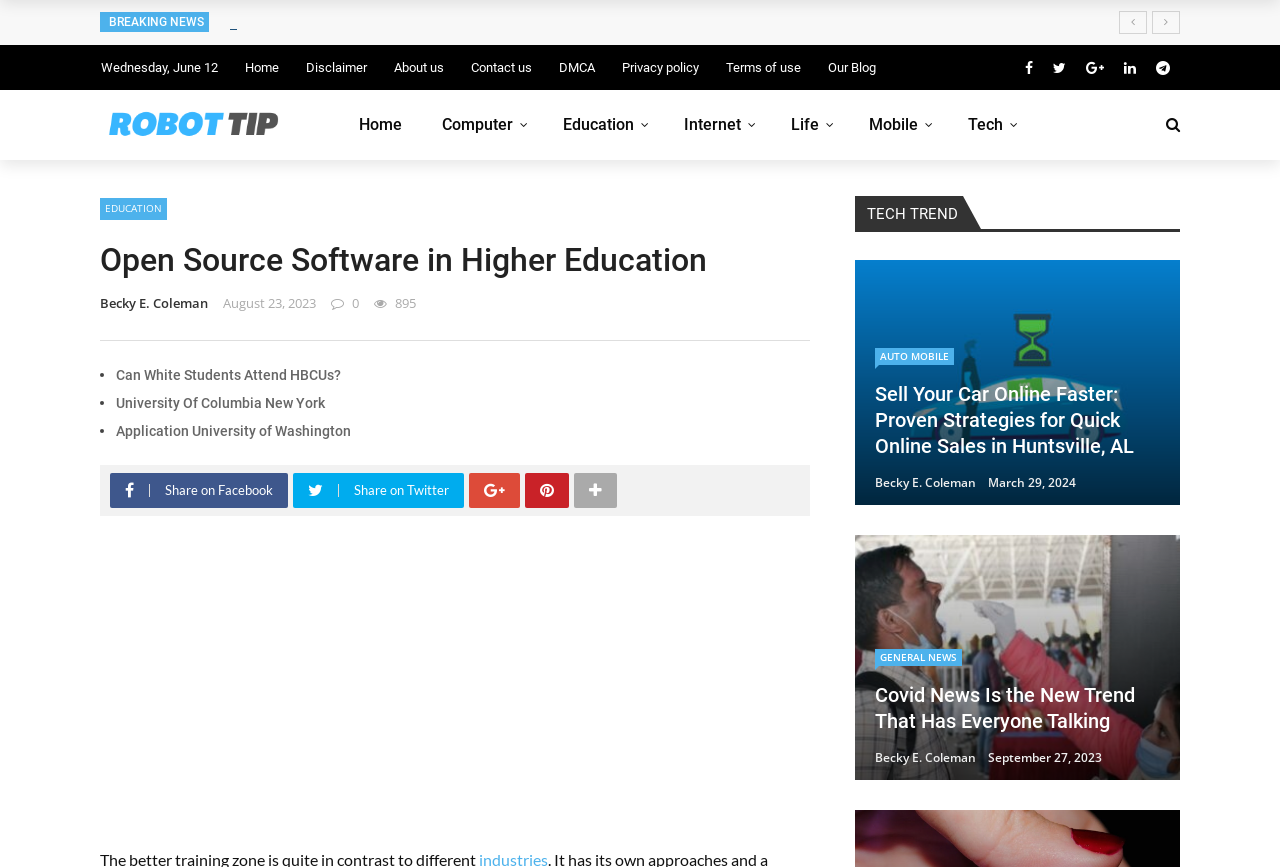How many social media sharing options are available? From the image, respond with a single word or brief phrase.

4